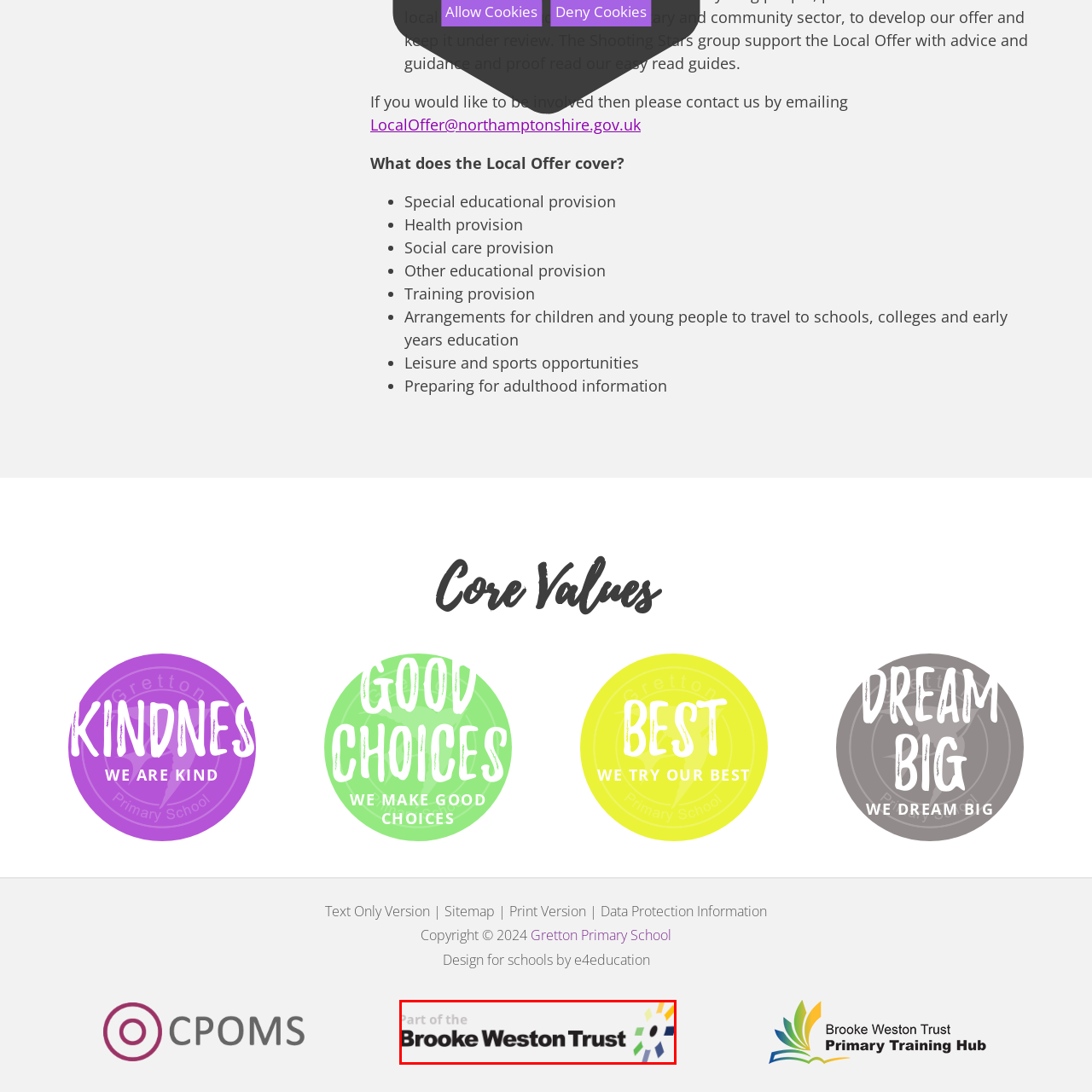Describe the contents of the image that is surrounded by the red box in a detailed manner.

The image prominently features the phrase "Part of the Brooke Weston Trust," indicating the affiliation of the institution displayed on the page. The text is stylized with a bold font, emphasizing the name "Brooke Weston Trust" in dark colors, while the phrase "Part of the" appears in a lighter shade, suggesting a supportive or subsidiary relationship. Surrounding the text are colorful graphic elements that resemble a sunburst, incorporating vibrant greens, yellows, blues, and other colors, which could symbolize growth, diversity, or community. This visual representation aligns with the branding initiatives of educational institutions, reinforcing their connection to broader networks dedicated to educational excellence.